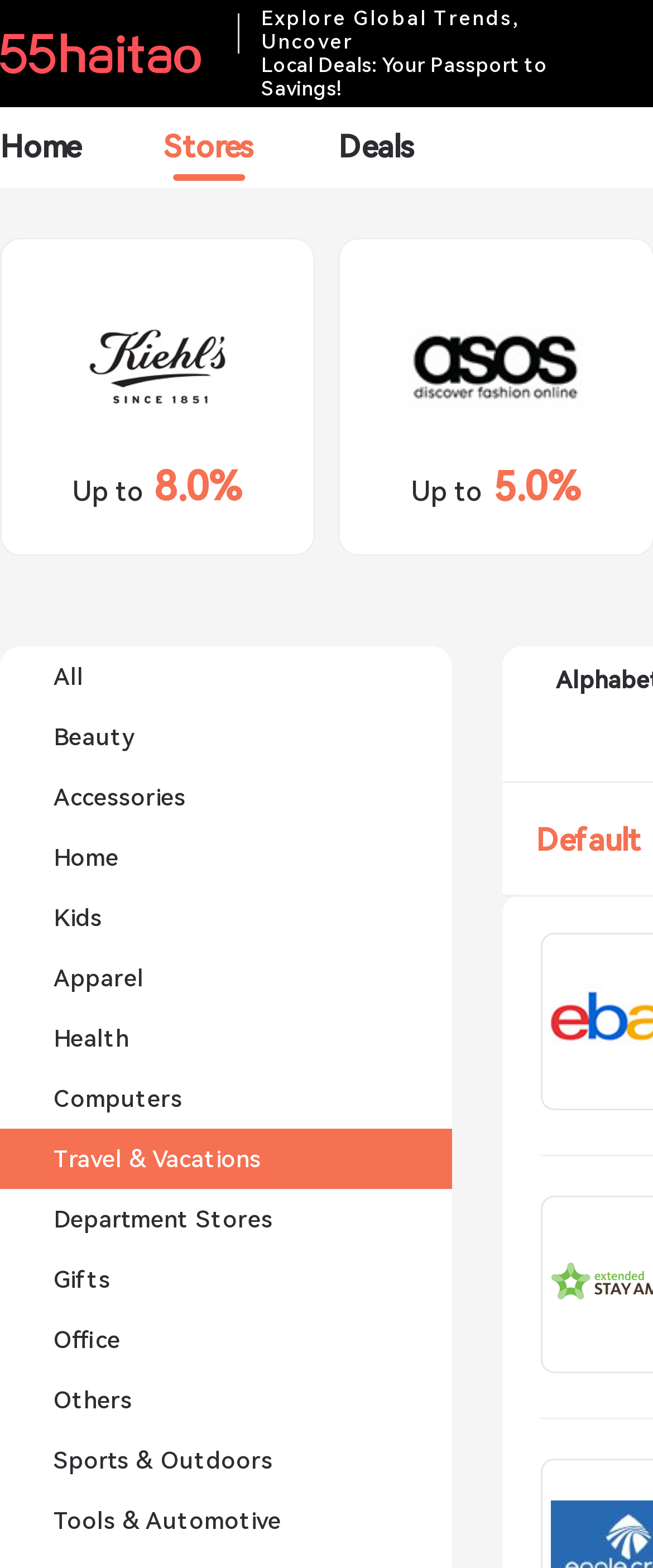Please provide the bounding box coordinates for the element that needs to be clicked to perform the following instruction: "Click on Home". The coordinates should be given as four float numbers between 0 and 1, i.e., [left, top, right, bottom].

[0.0, 0.068, 0.123, 0.12]